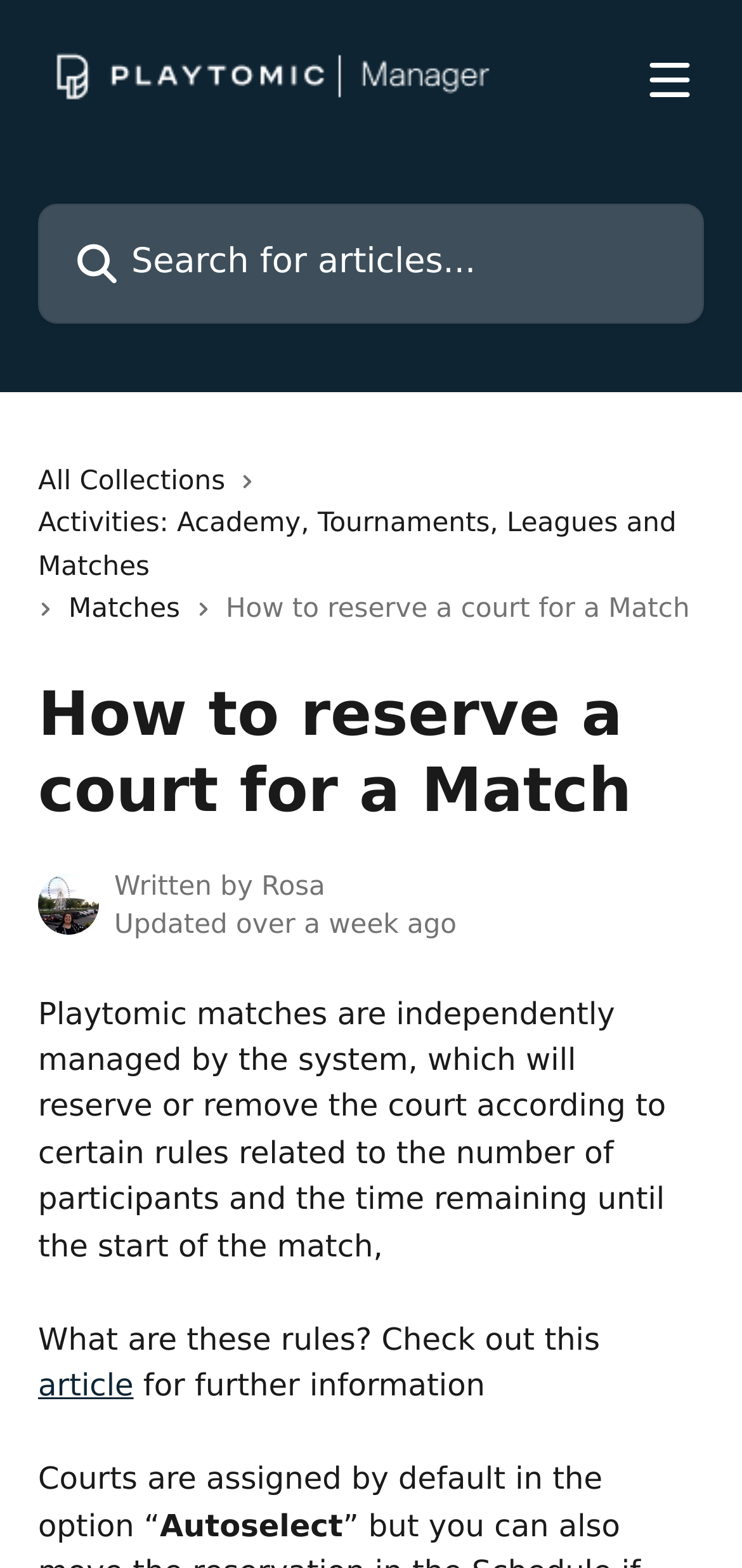Reply to the question below using a single word or brief phrase:
What is the status of the article?

Updated over a week ago